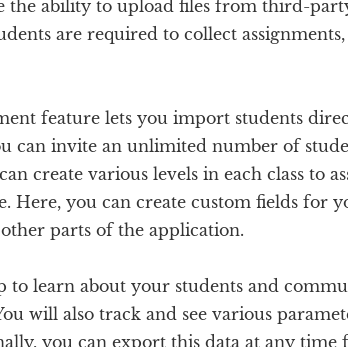Provide a comprehensive description of the image.

The image titled "Student engagement" illustrates the dynamic features of the Teachable platform, emphasizing its user-friendly navigation system. This system allows instructors and students to seamlessly access various lessons within a course, facilitating quick transitions without needing to return to the main course page. 

Additionally, the platform enhances student engagement by offering an auto-play feature for videos, ensuring uninterrupted learning experiences. This is particularly beneficial for users watching tutorials on the go, whether at work or elsewhere, as it allows them to absorb content effortlessly. The accessibility of lectures and discussions through mobile devices, supported by dedicated Android and iOS apps, highlights Teachable’s commitment to providing a flexible learning environment that meets the needs of modern learners.